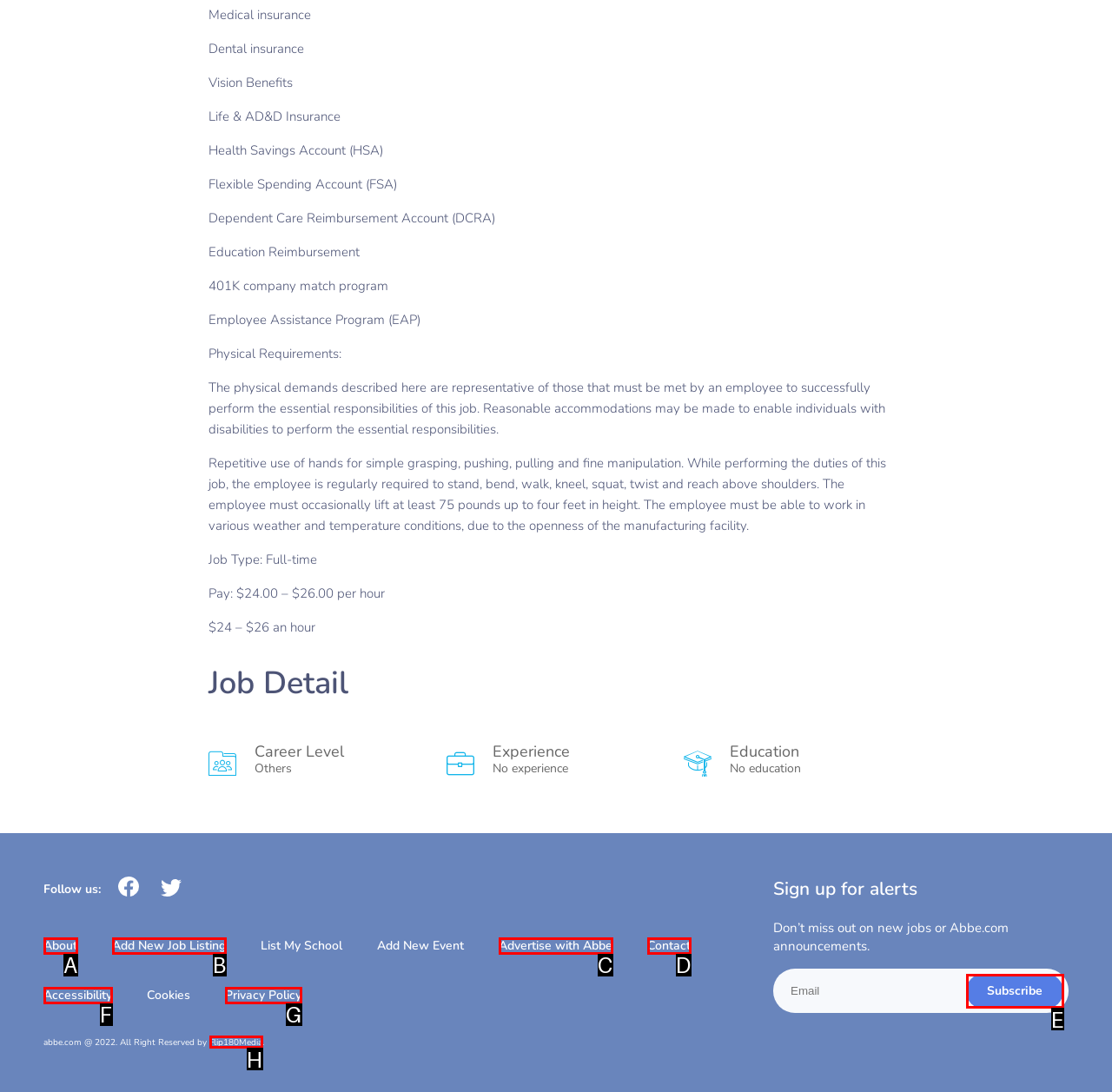Choose the HTML element that corresponds to the description: Advertise with Abbe
Provide the answer by selecting the letter from the given choices.

C